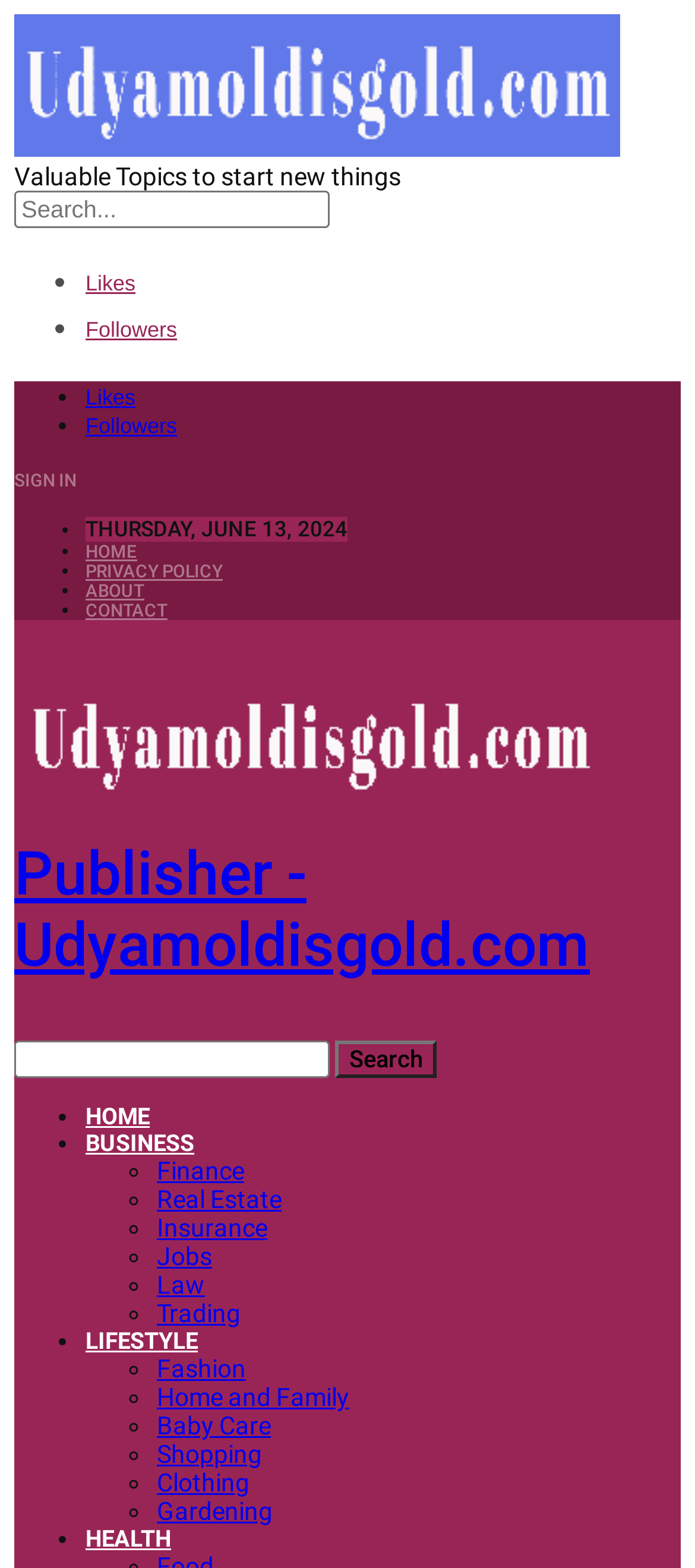Utilize the details in the image to thoroughly answer the following question: What is the category of the article?

The category of the article can be determined by looking at the breadcrumbs navigation section, which shows 'Home' > 'Sports' > 'The reason Can’t I Trust My very own Golf Swing?'. This indicates that the article belongs to the 'Sports' category.